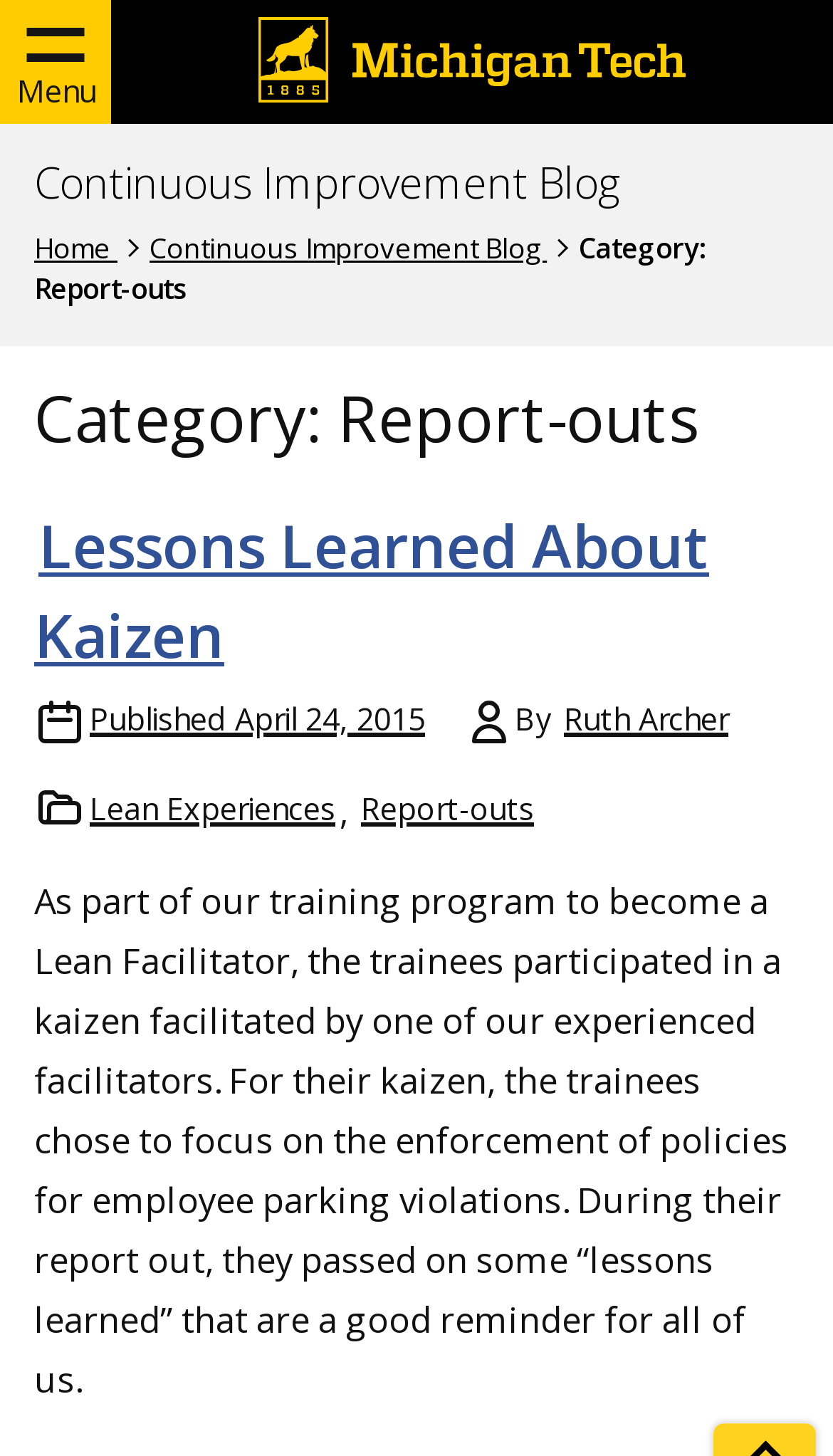Using the description: "Ruth Archer", identify the bounding box of the corresponding UI element in the screenshot.

[0.672, 0.479, 0.879, 0.507]